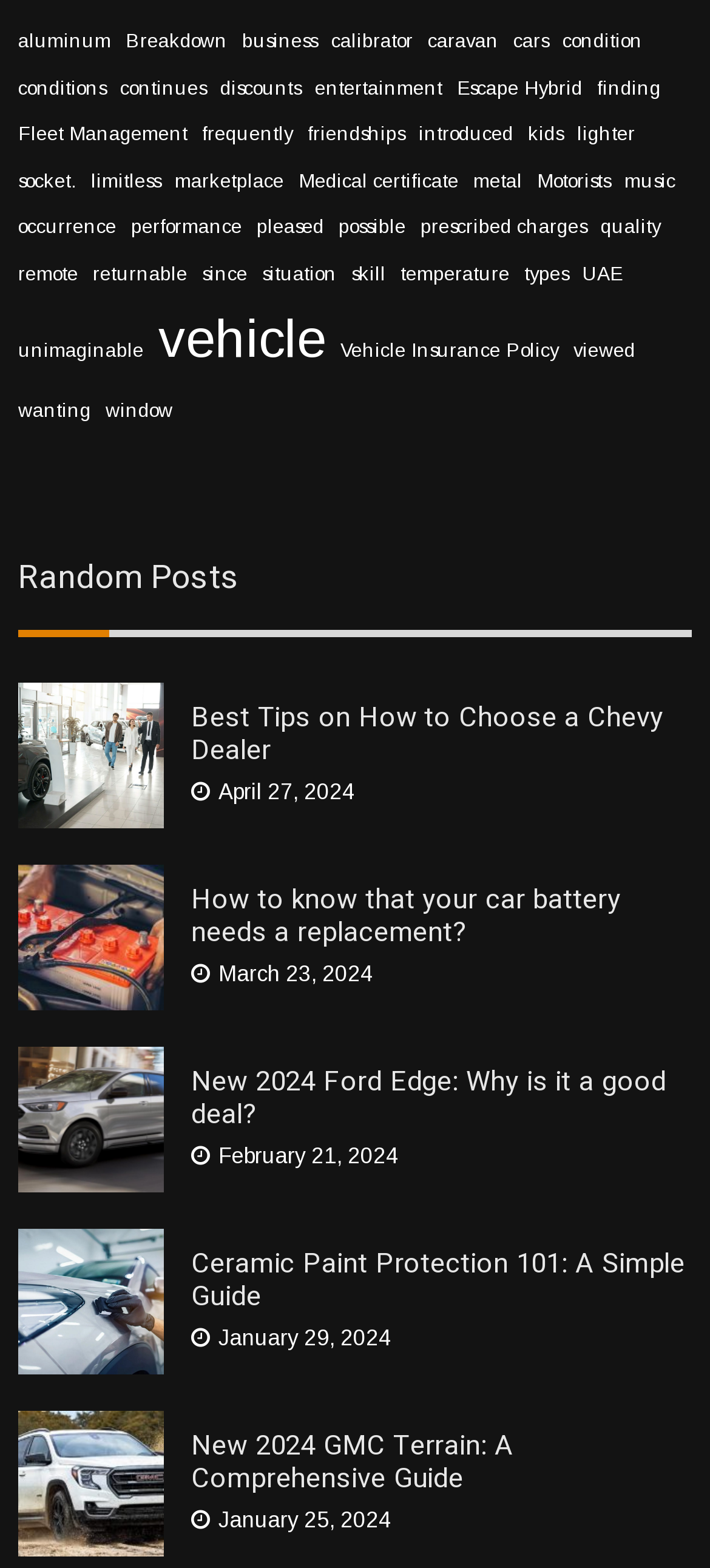How many articles are there on this webpage?
Please look at the screenshot and answer in one word or a short phrase.

5